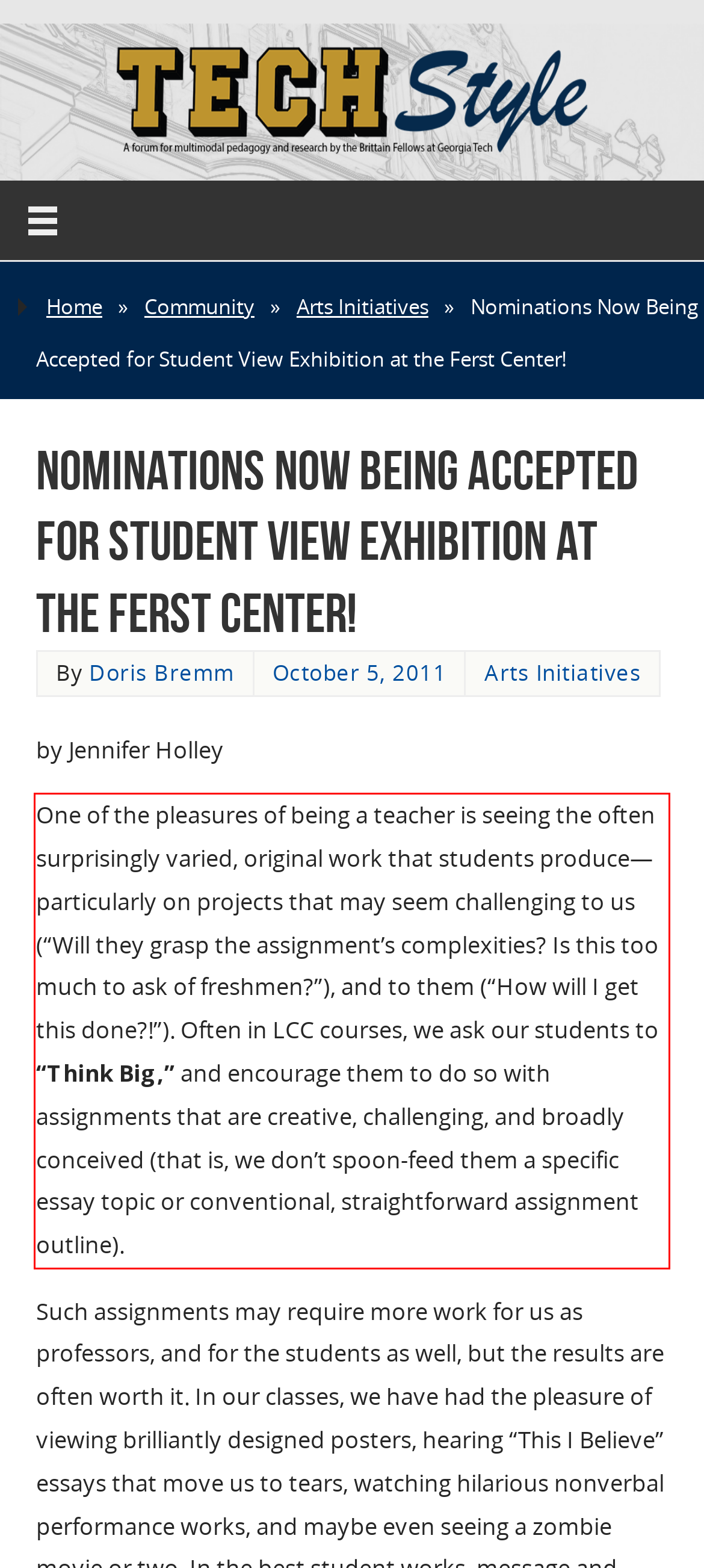Observe the screenshot of the webpage that includes a red rectangle bounding box. Conduct OCR on the content inside this red bounding box and generate the text.

One of the pleasures of being a teacher is seeing the often surprisingly varied, original work that students produce—particularly on projects that may seem challenging to us (“Will they grasp the assignment’s complexities? Is this too much to ask of freshmen?”), and to them (“How will I get this done?!”). Often in LCC courses, we ask our students to “Think Big,” and encourage them to do so with assignments that are creative, challenging, and broadly conceived (that is, we don’t spoon-feed them a specific essay topic or conventional, straightforward assignment outline).